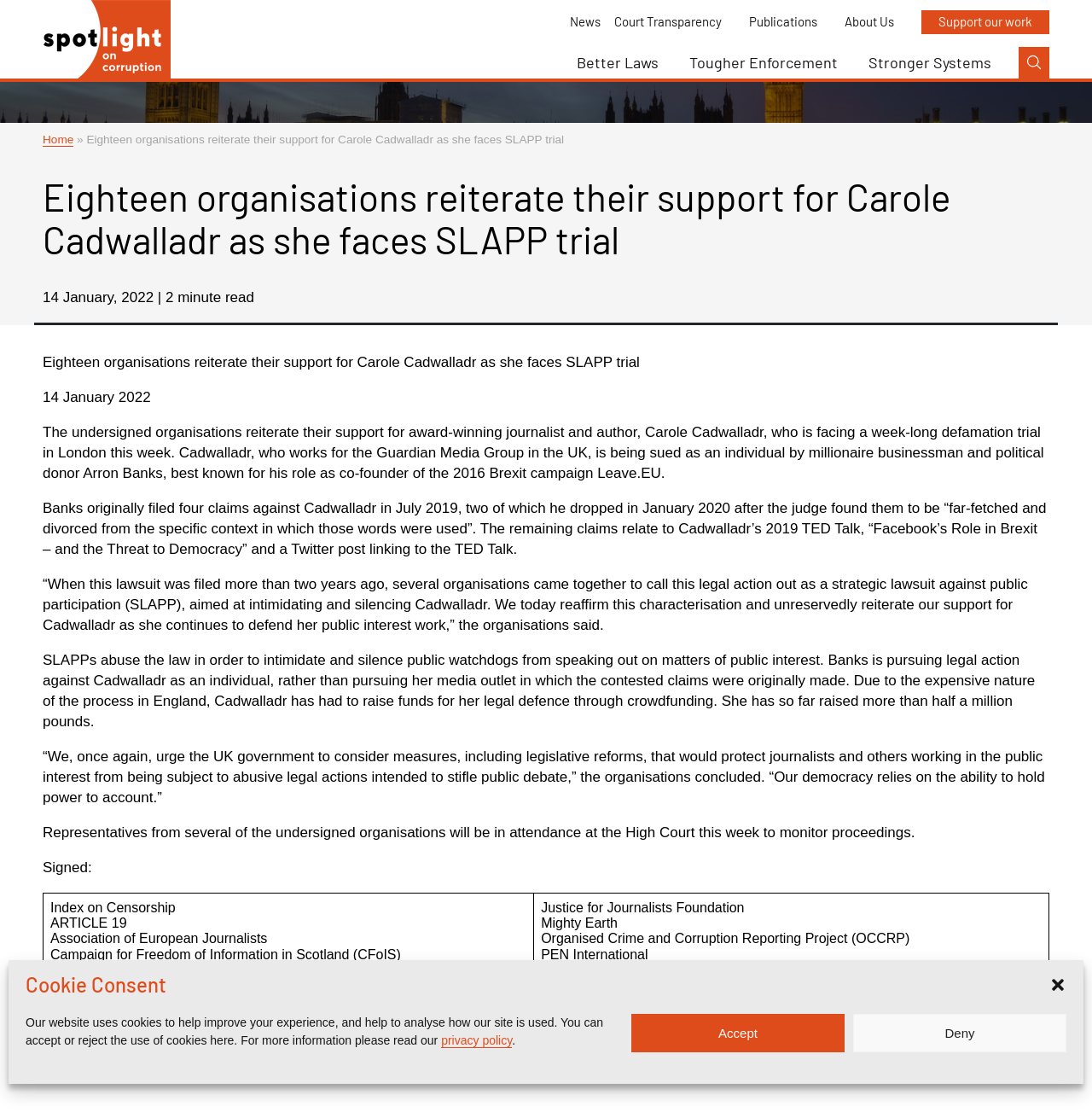Predict the bounding box of the UI element based on the description: "Better Laws". The coordinates should be four float numbers between 0 and 1, formatted as [left, top, right, bottom].

[0.528, 0.048, 0.616, 0.065]